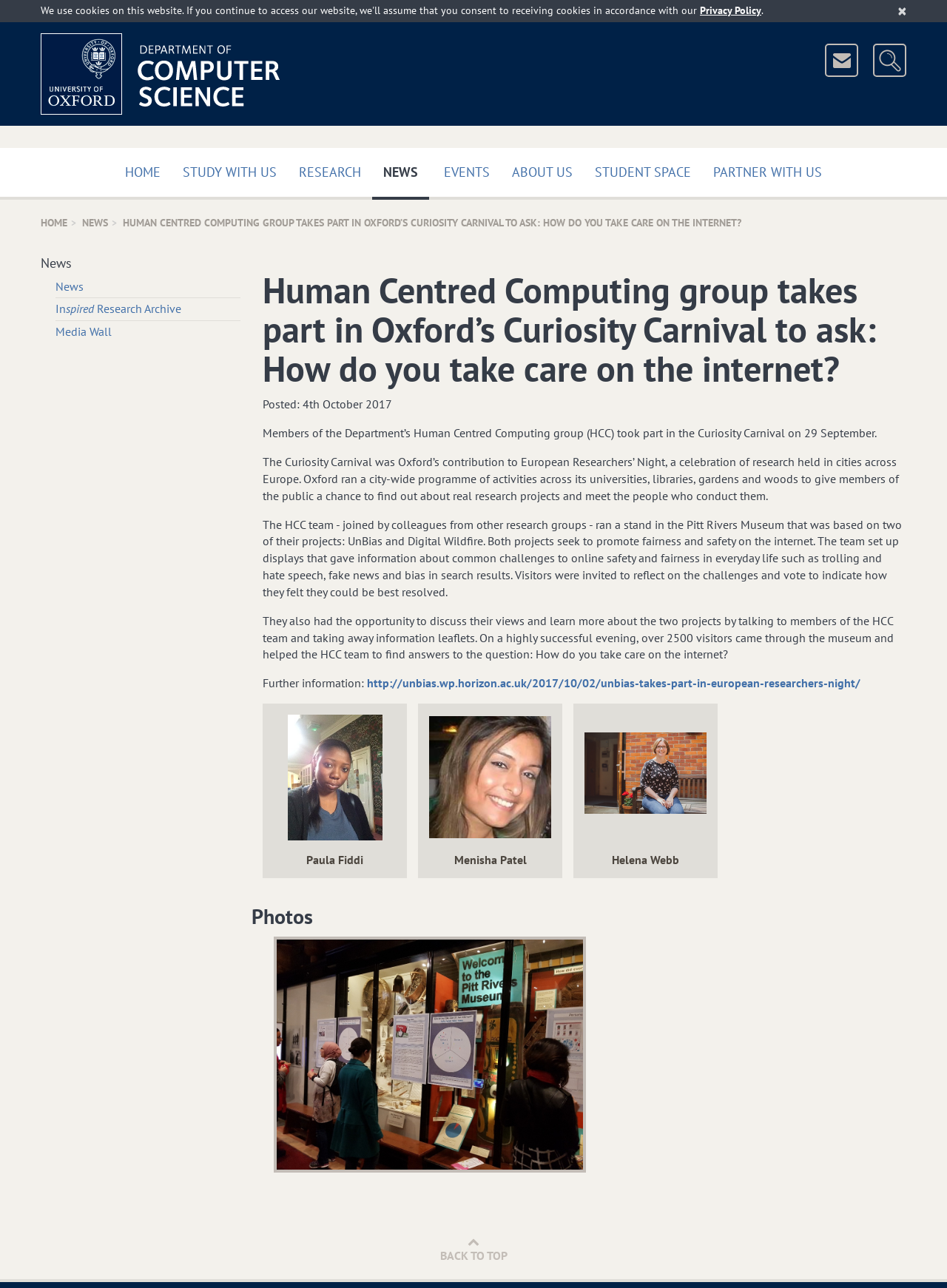Find the bounding box coordinates of the area to click in order to follow the instruction: "Visit the 'Privacy Policy' page".

[0.739, 0.003, 0.804, 0.013]